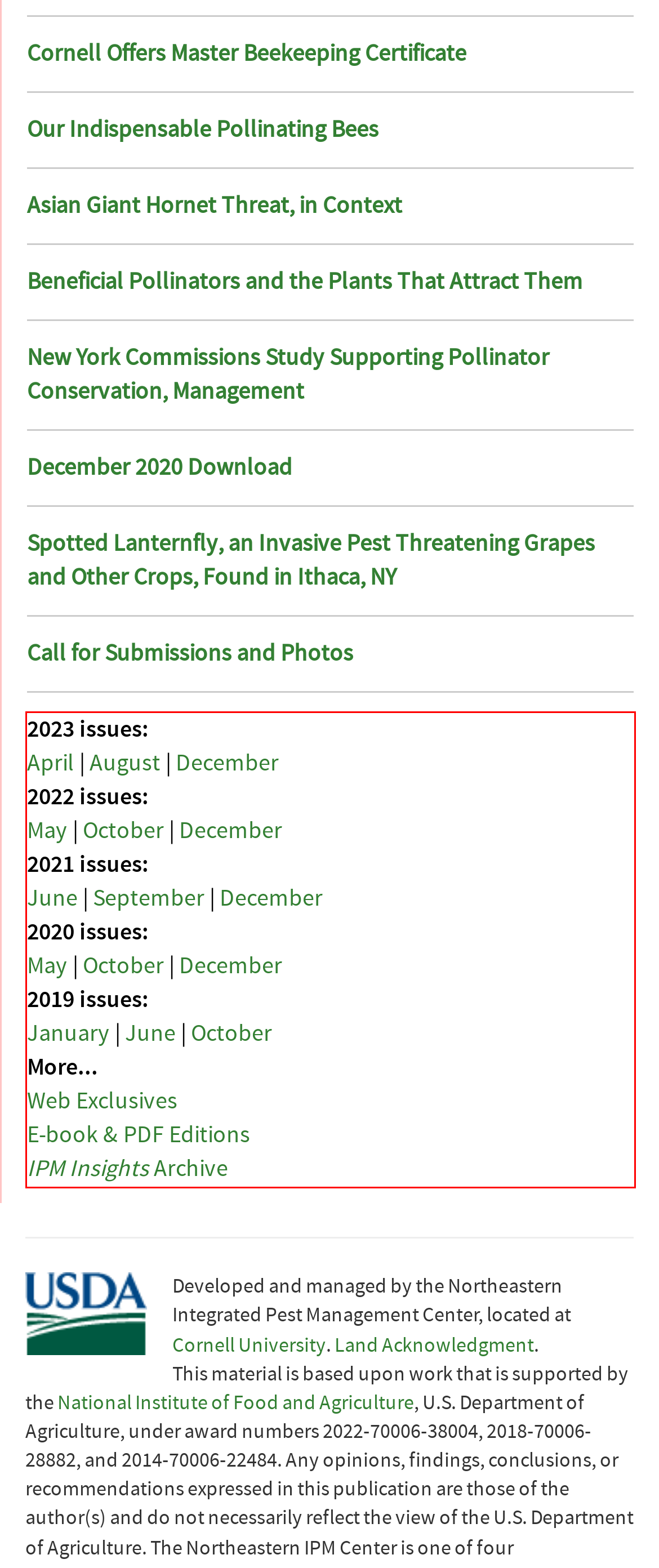Using OCR, extract the text content found within the red bounding box in the given webpage screenshot.

2023 issues: April | August | December 2022 issues: May | October | December 2021 issues: June | September | December 2020 issues: May | October | December 2019 issues: January | June | October More... Web Exclusives E-book & PDF Editions IPM Insights Archive